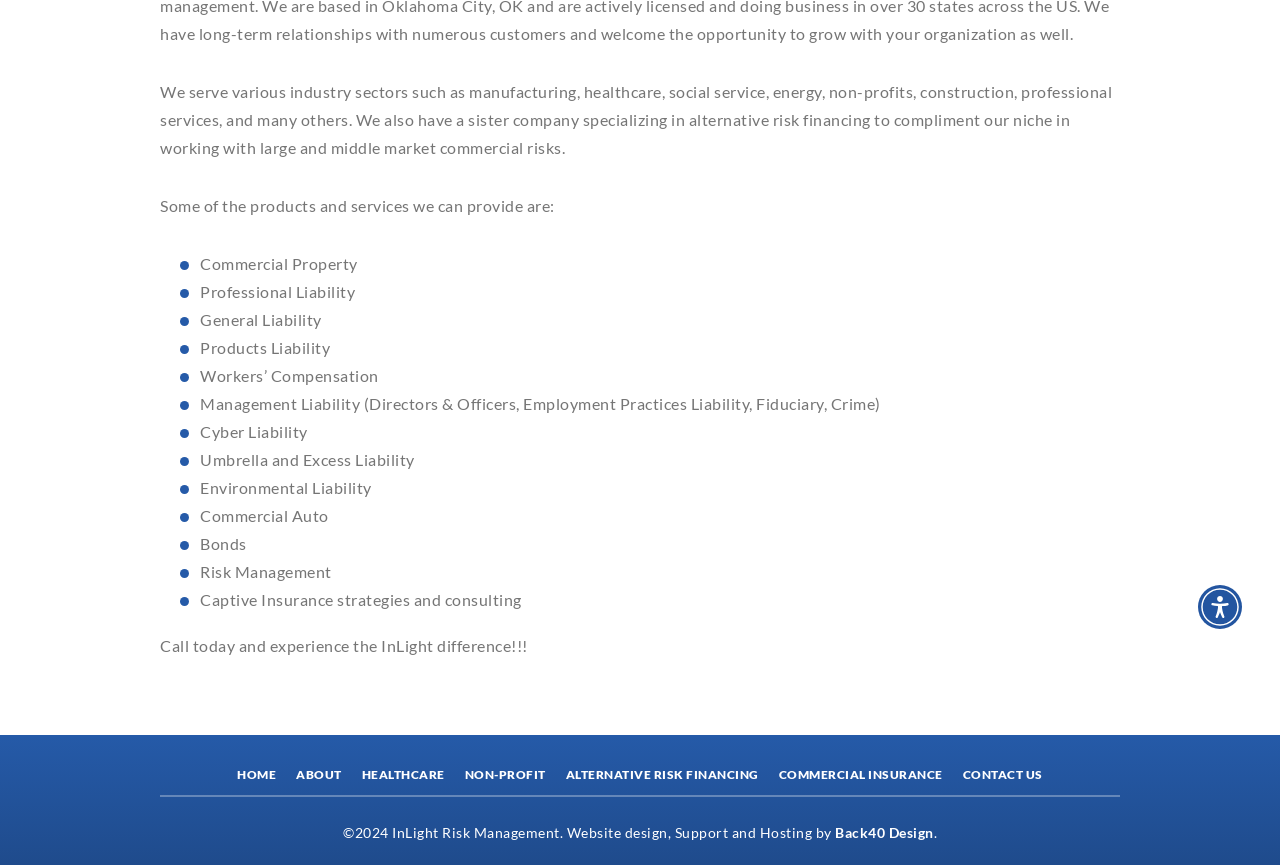Bounding box coordinates are specified in the format (top-left x, top-left y, bottom-right x, bottom-right y). All values are floating point numbers bounded between 0 and 1. Please provide the bounding box coordinate of the region this sentence describes: aria-label="Accessibility Menu" title="Accessibility Menu"

[0.936, 0.676, 0.97, 0.727]